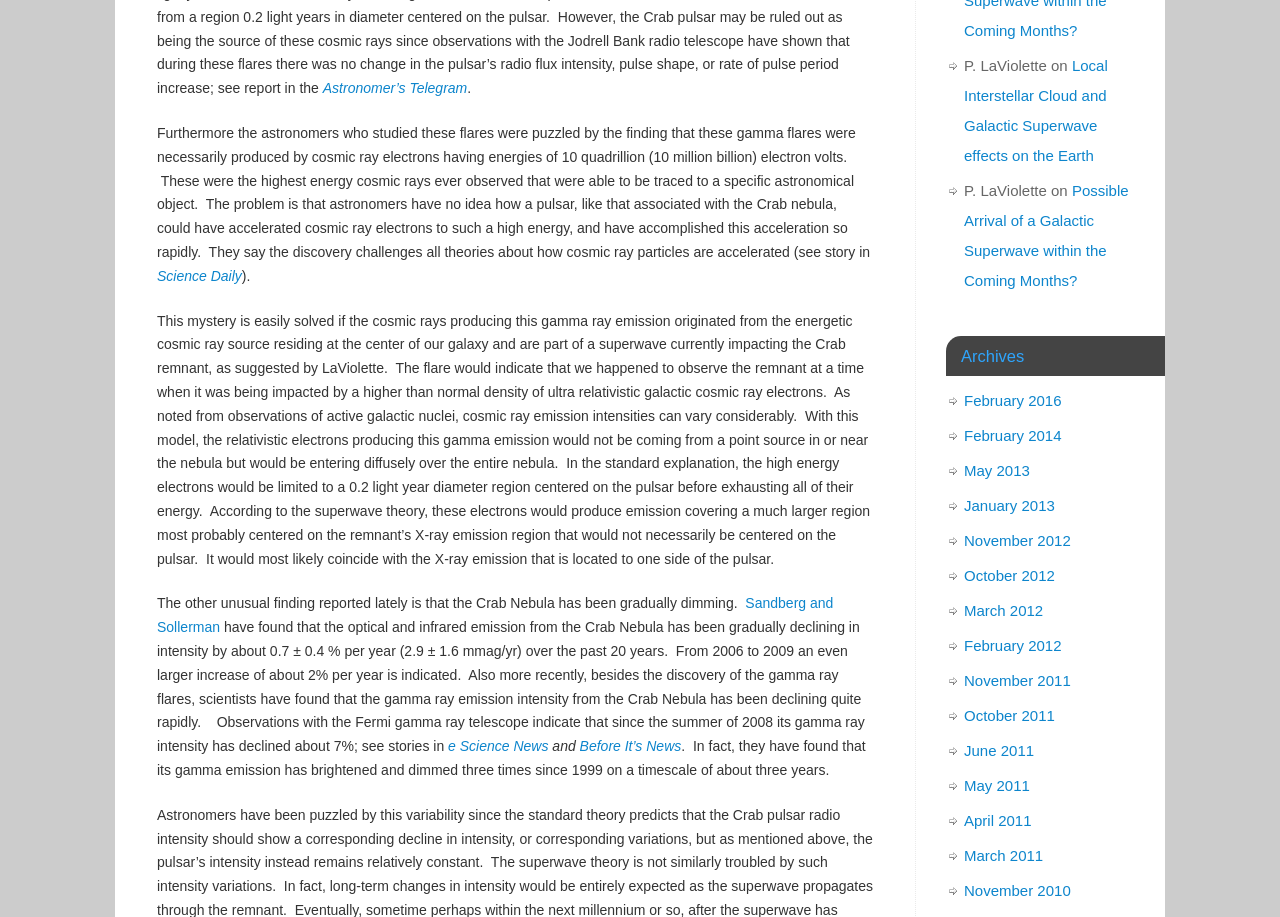Using the description: "February 2016", determine the UI element's bounding box coordinates. Ensure the coordinates are in the format of four float numbers between 0 and 1, i.e., [left, top, right, bottom].

[0.753, 0.427, 0.829, 0.446]